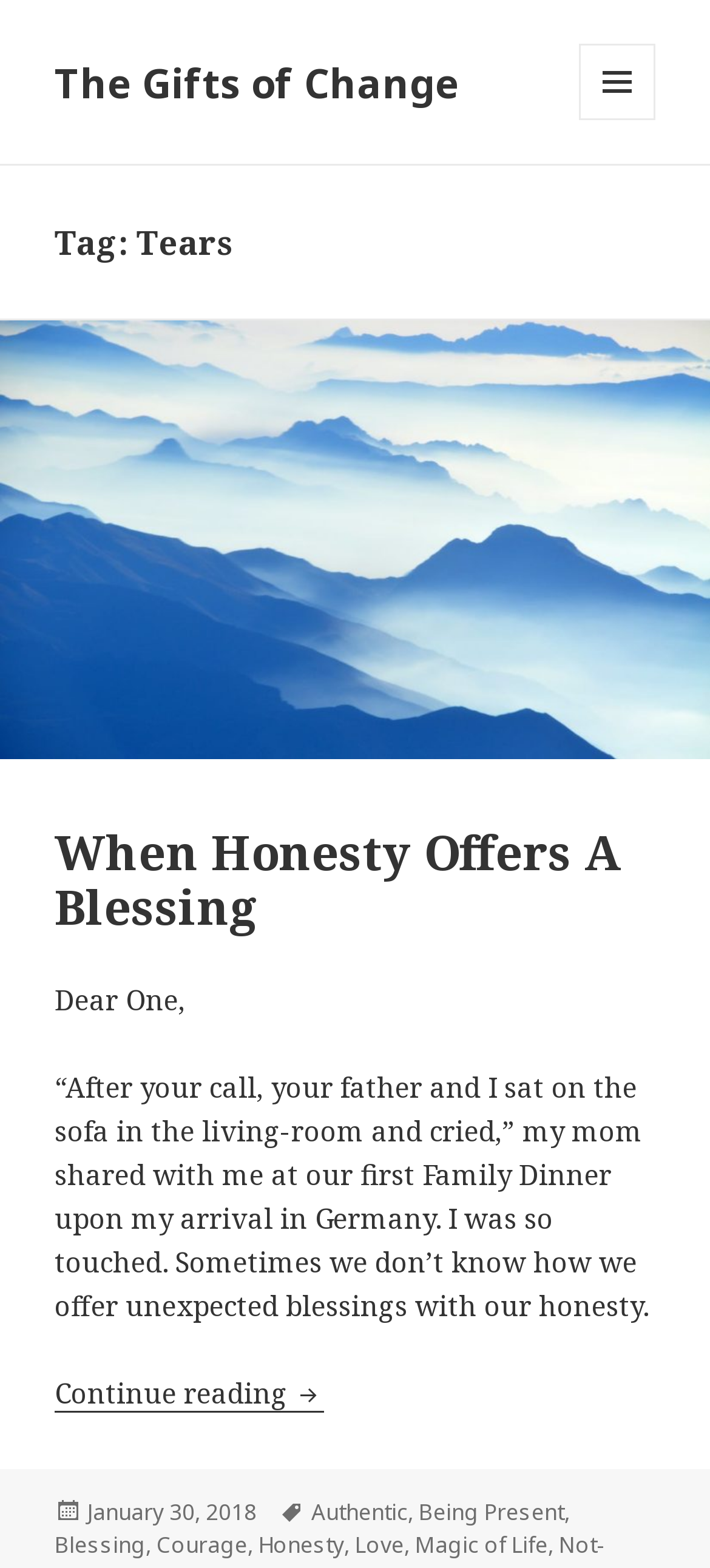What is the first tag of the first article?
Look at the image and answer with only one word or phrase.

Authentic